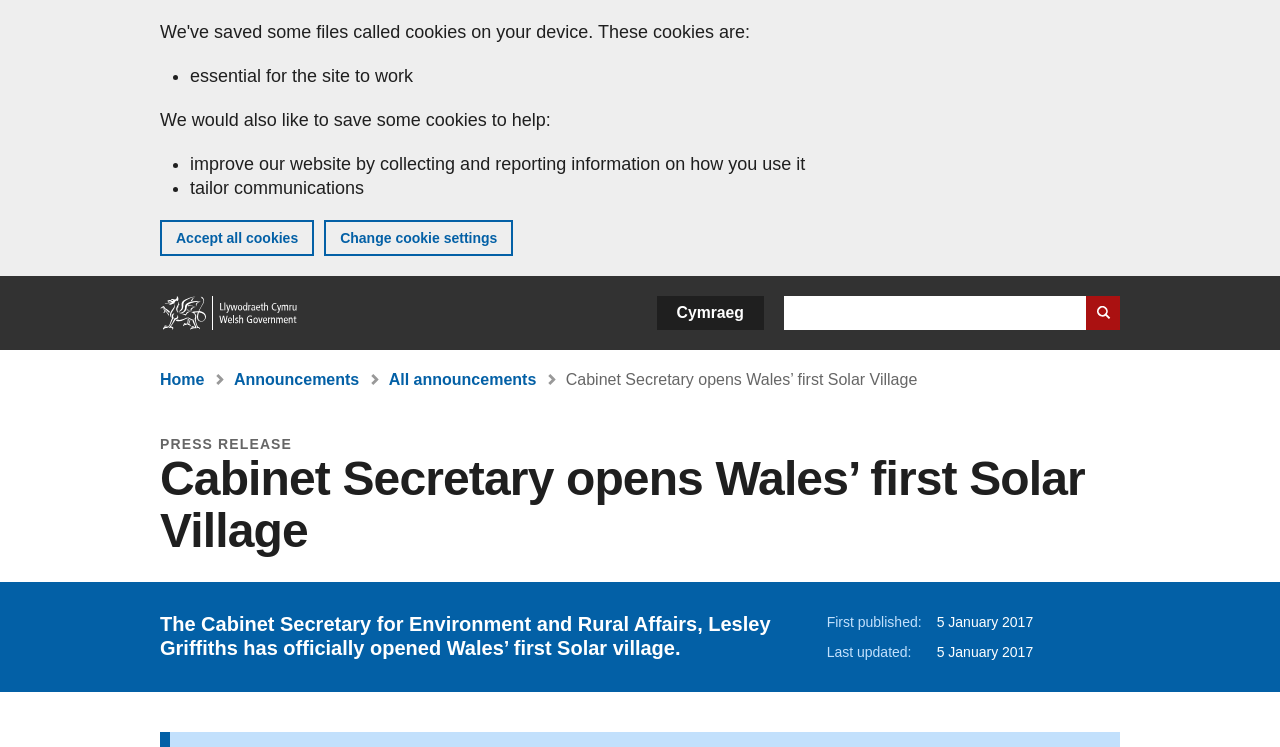Using the webpage screenshot, locate the HTML element that fits the following description and provide its bounding box: "Accept all cookies".

[0.125, 0.295, 0.245, 0.343]